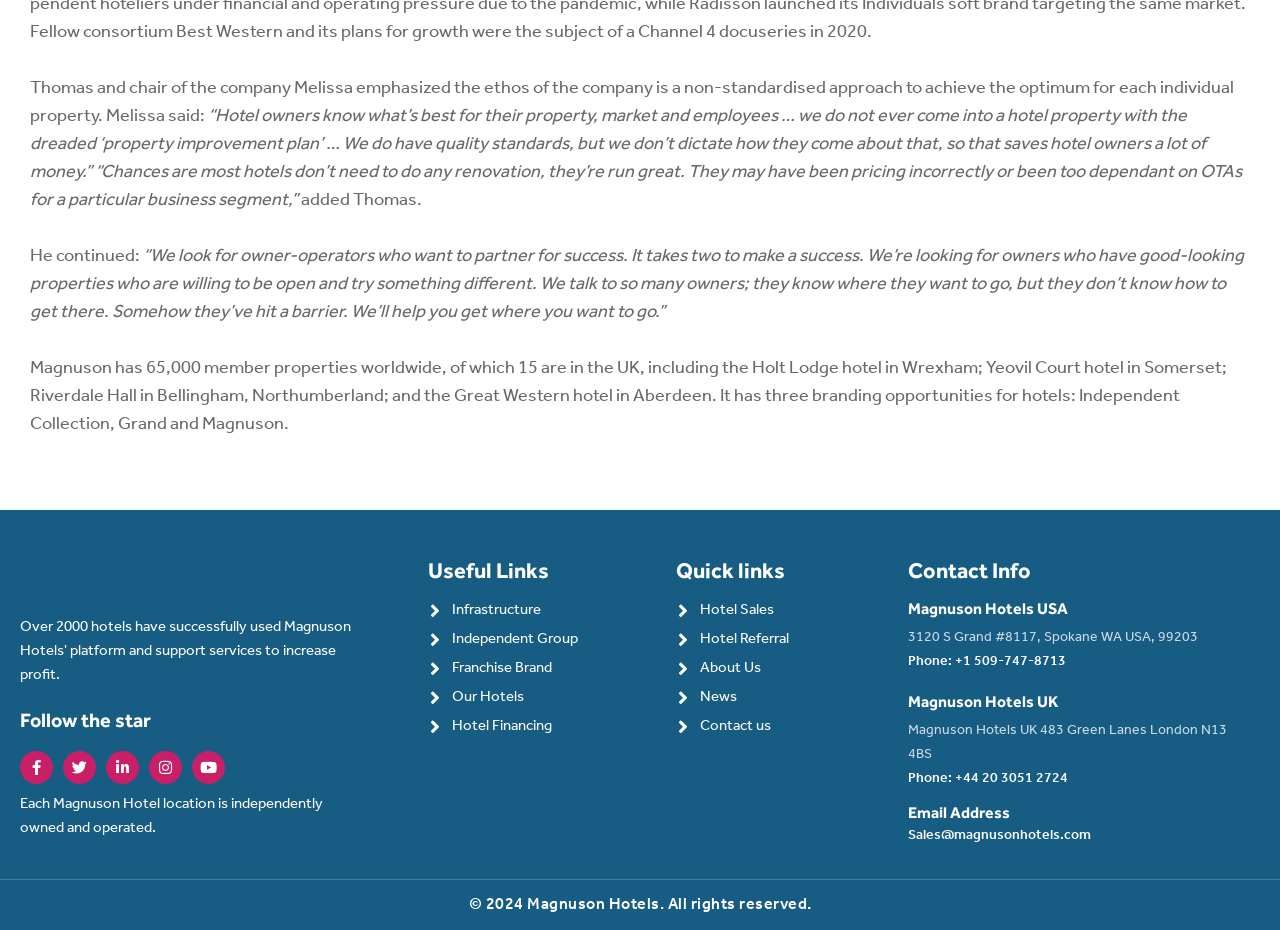Please find the bounding box for the following UI element description. Provide the coordinates in (top-left x, top-left y, bottom-right x, bottom-right y) format, with values between 0 and 1: alt="Magnuson_Hotels_Logo_WHITE"

[0.016, 0.602, 0.25, 0.642]